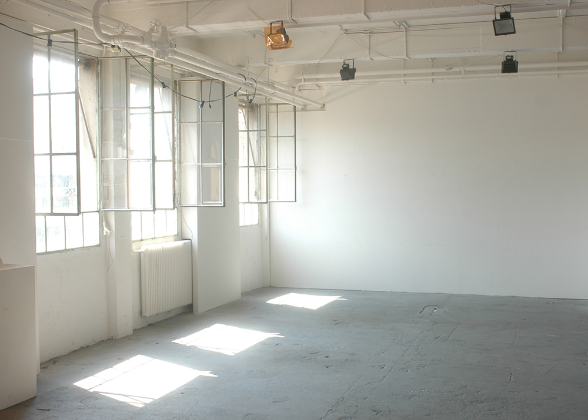What type of floor is in the Espace Cheminée Nord?
From the screenshot, supply a one-word or short-phrase answer.

Concrete